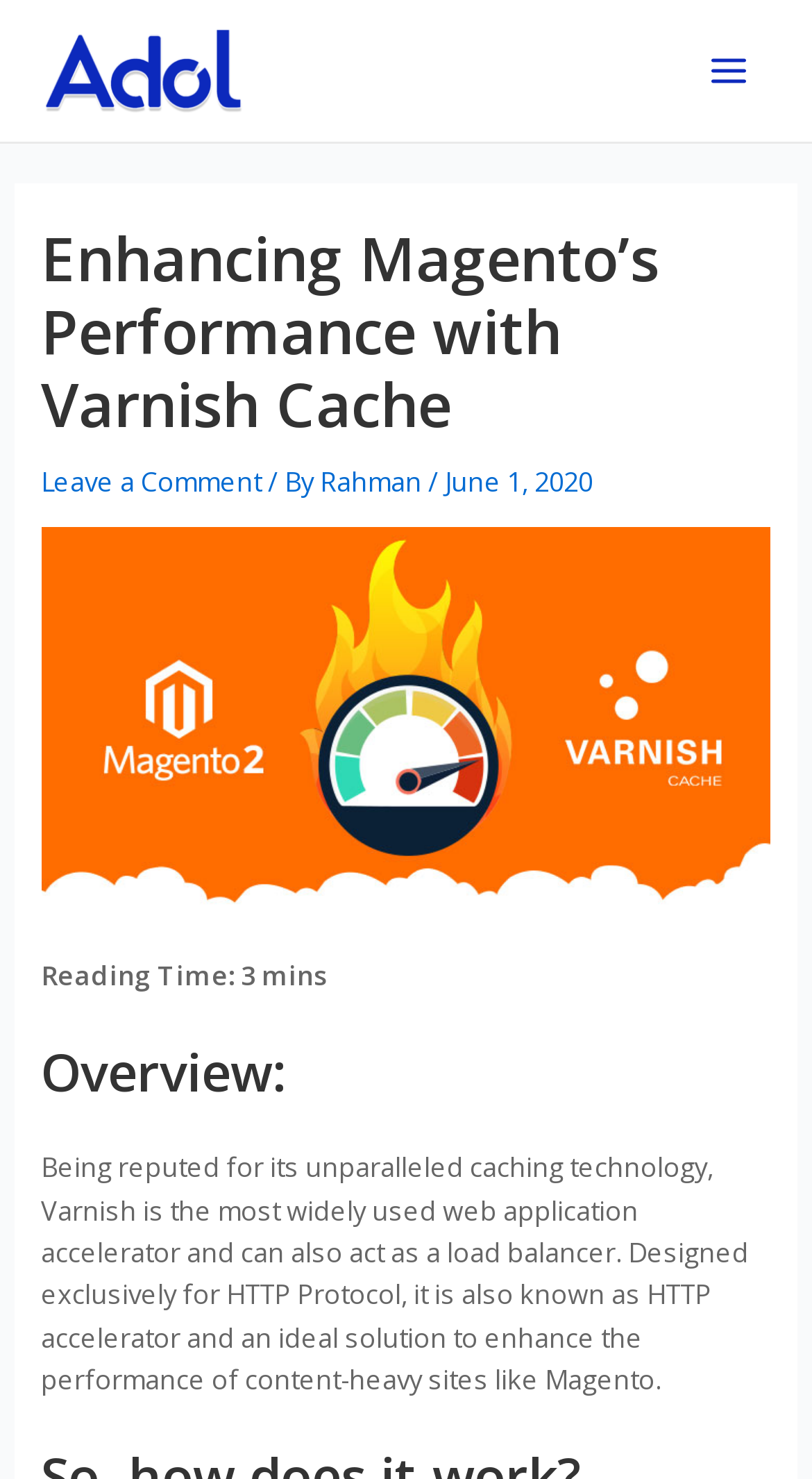What is the author of the article?
Please use the visual content to give a single word or phrase answer.

Rahman